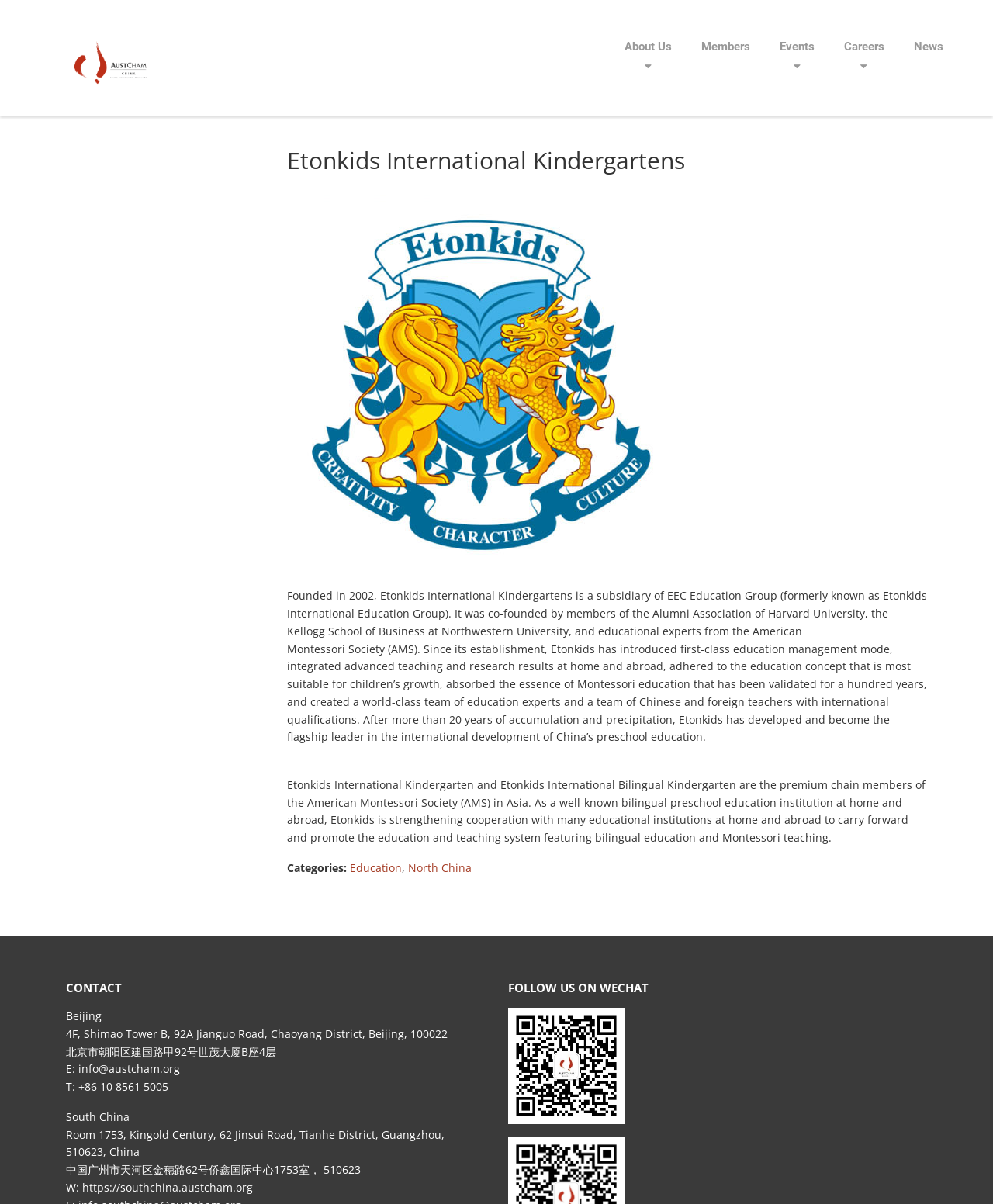What is the name of the kindergarten?
Look at the image and construct a detailed response to the question.

The name of the kindergarten can be found in the header section of the webpage, which is 'Etonkids International Kindergartens'. This is also the title of the webpage.